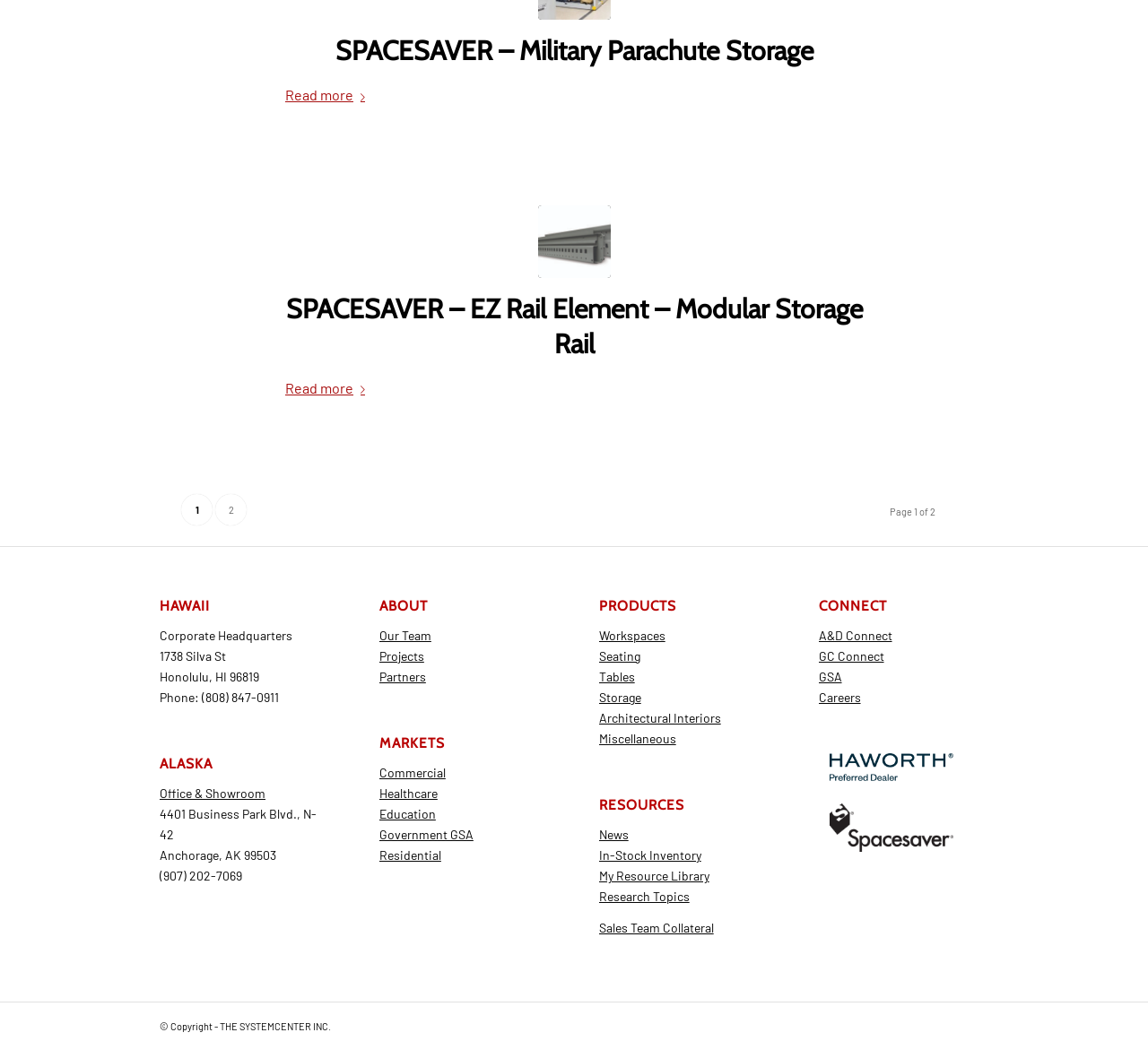What is the phone number of the Corporate Headquarters?
Analyze the image and provide a thorough answer to the question.

I found the phone number of the Corporate Headquarters by looking at the StaticText element with the text '(808) 847-0911' under the heading 'HAWAII'.